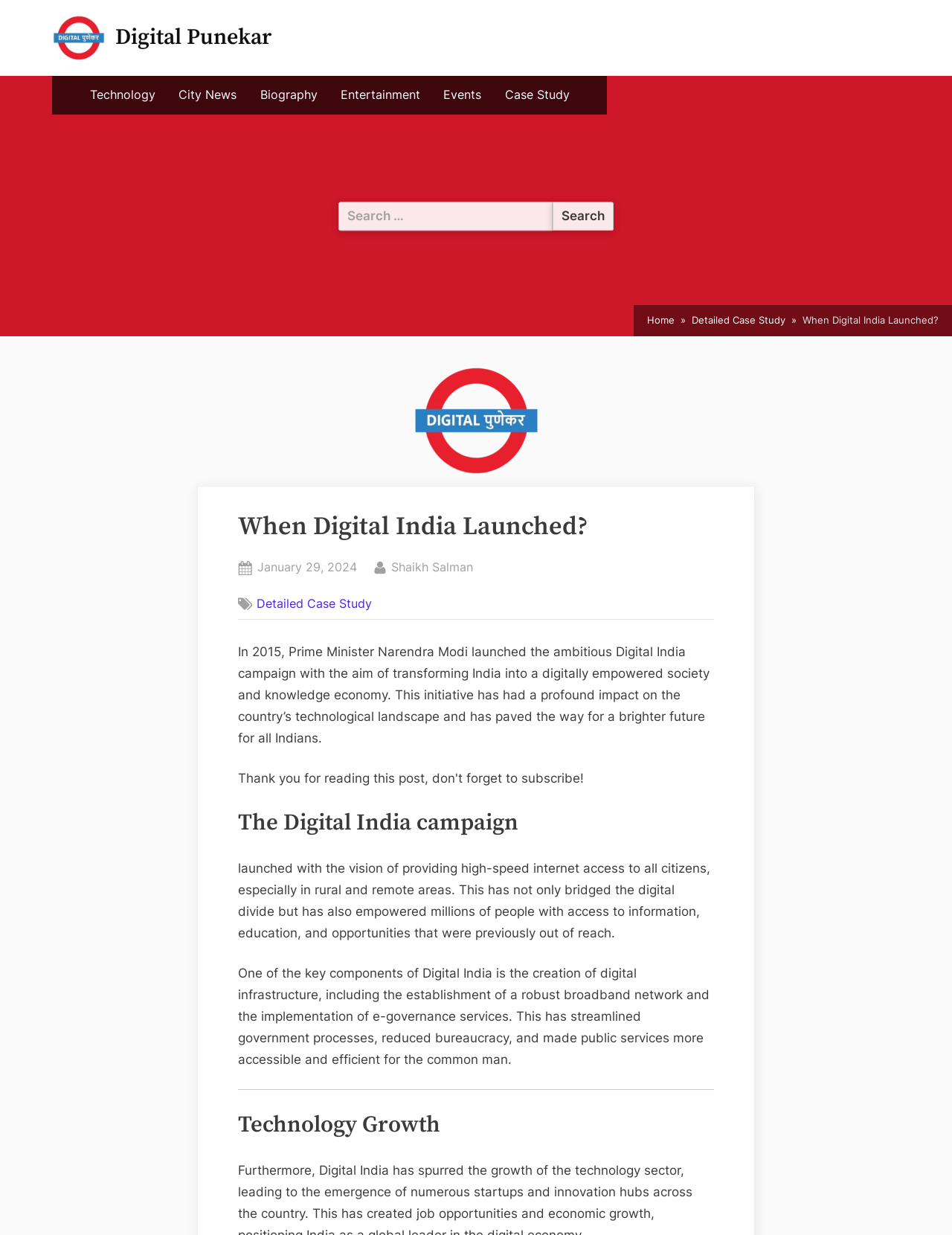Specify the bounding box coordinates of the area to click in order to execute this command: 'Read the 'Detailed Case Study''. The coordinates should consist of four float numbers ranging from 0 to 1, and should be formatted as [left, top, right, bottom].

[0.27, 0.482, 0.391, 0.494]